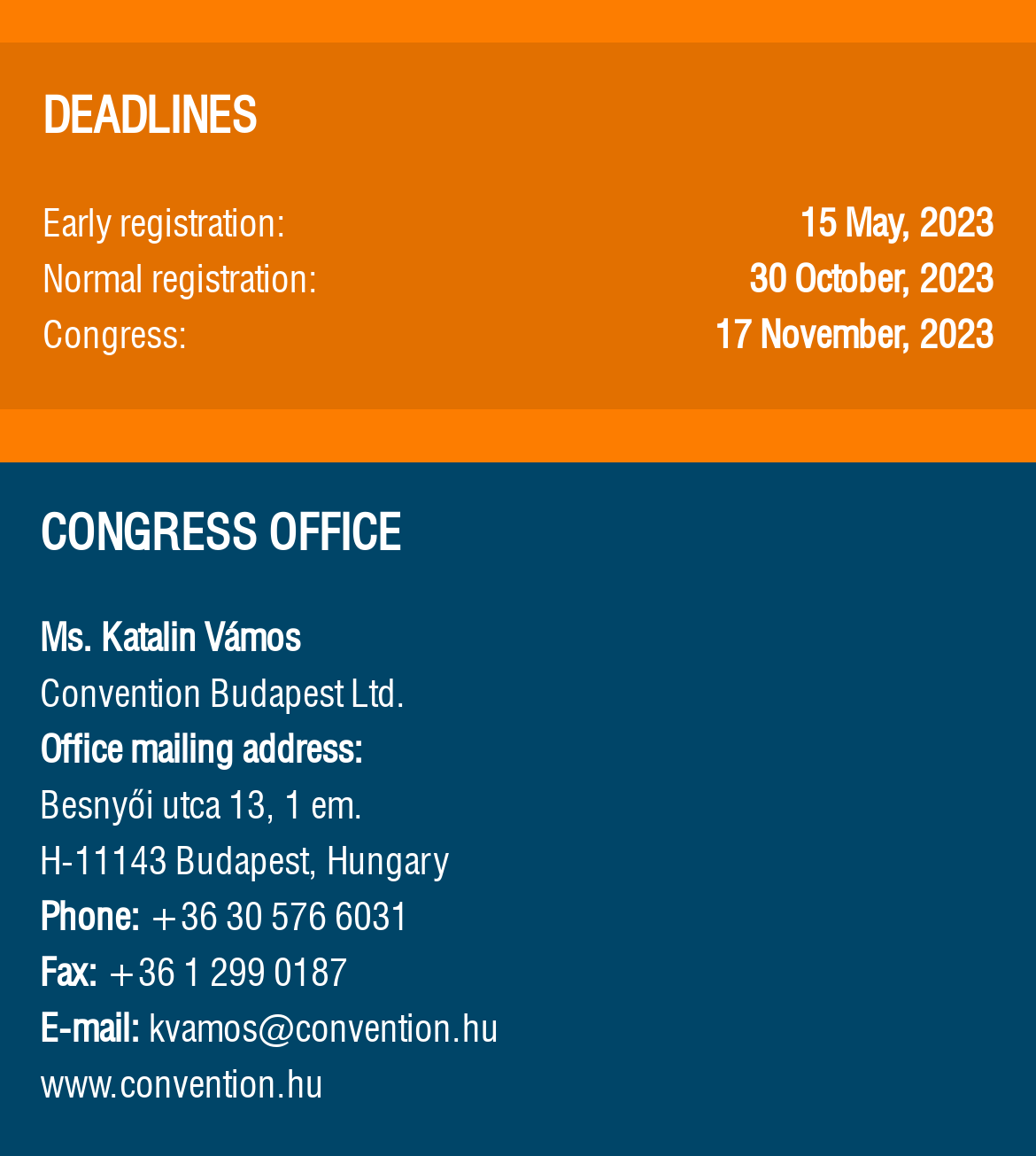Look at the image and write a detailed answer to the question: 
What is the email address of the Congress Office?

I found the email address by looking at the link 'kvamos@convention.hu' which is listed under 'E-mail:' on the webpage.